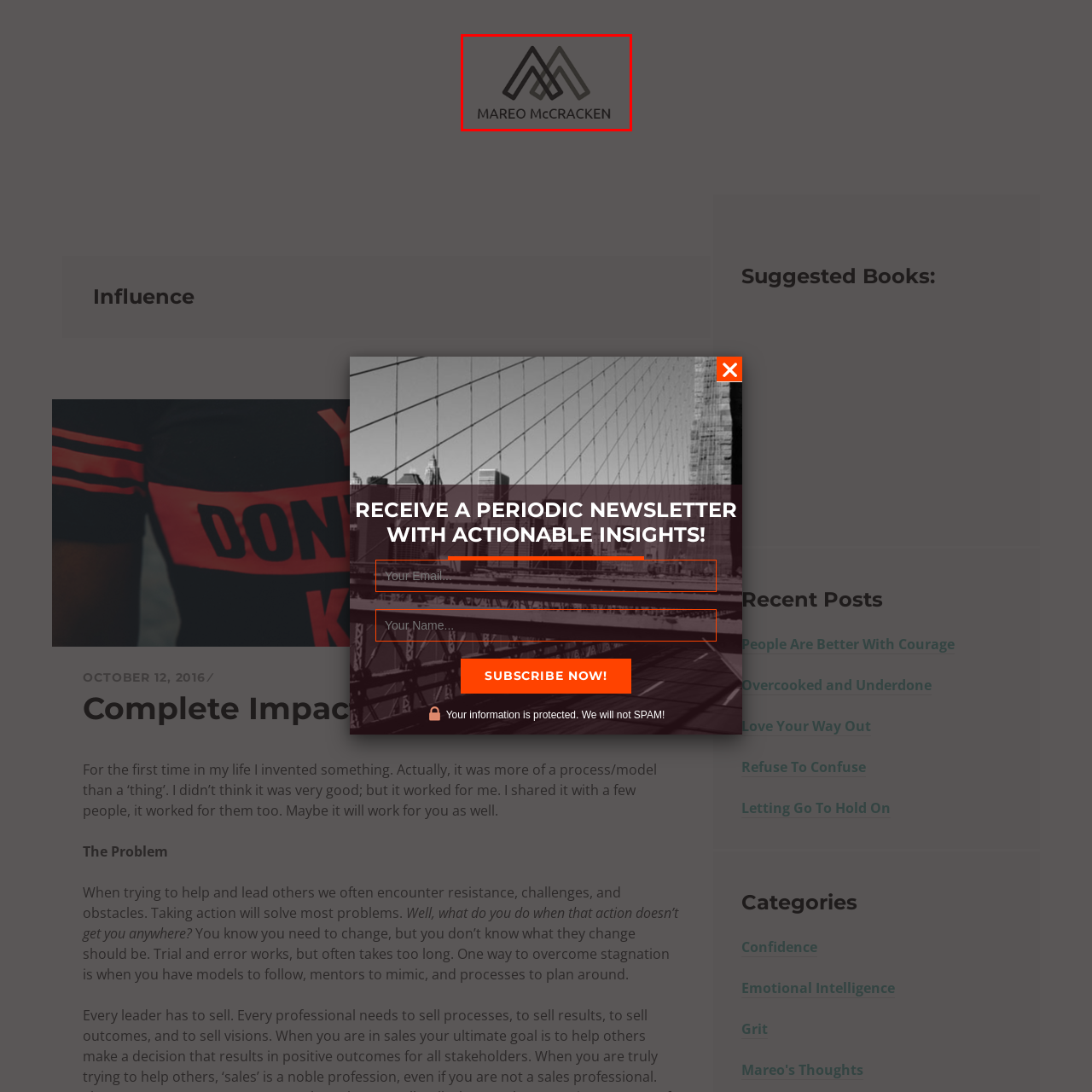Observe the image segment inside the red bounding box and answer concisely with a single word or phrase: What shape makes up the emblem above the name?

Triangular